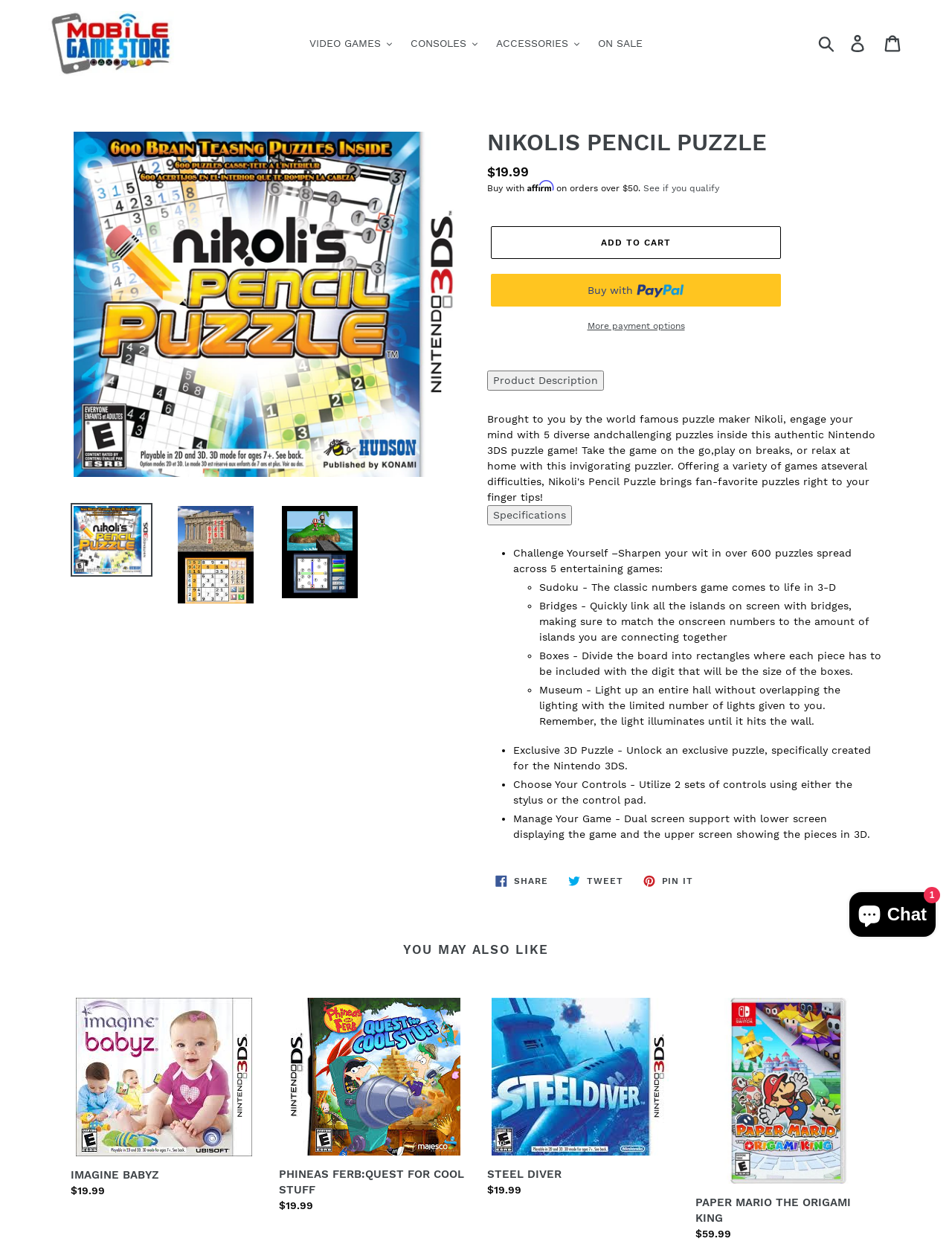Identify the bounding box coordinates for the UI element described as follows: "Search". Ensure the coordinates are four float numbers between 0 and 1, formatted as [left, top, right, bottom].

[0.855, 0.027, 0.884, 0.042]